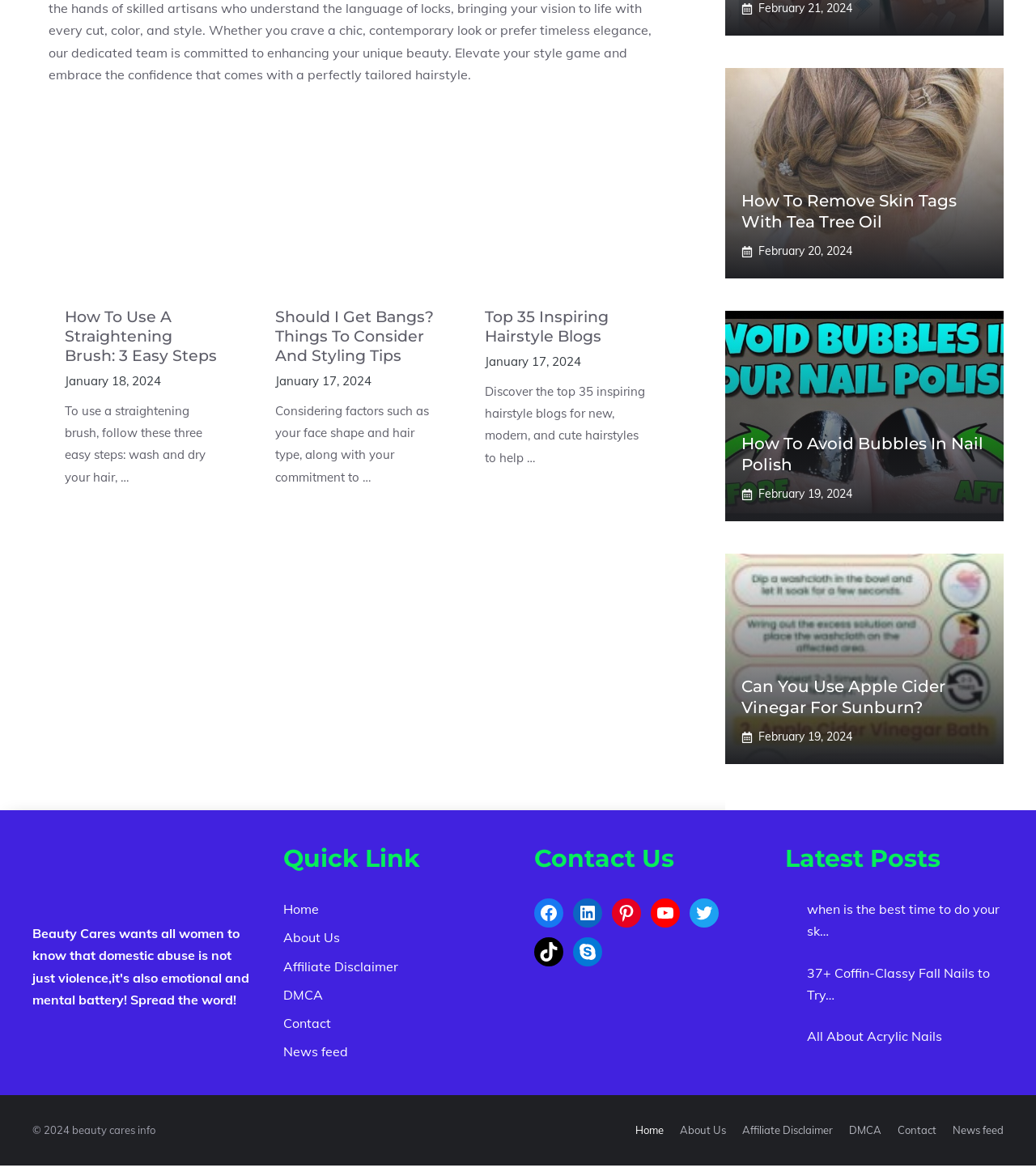Identify the bounding box coordinates of the section that should be clicked to achieve the task described: "Visit the page of Emily Donaldson".

None